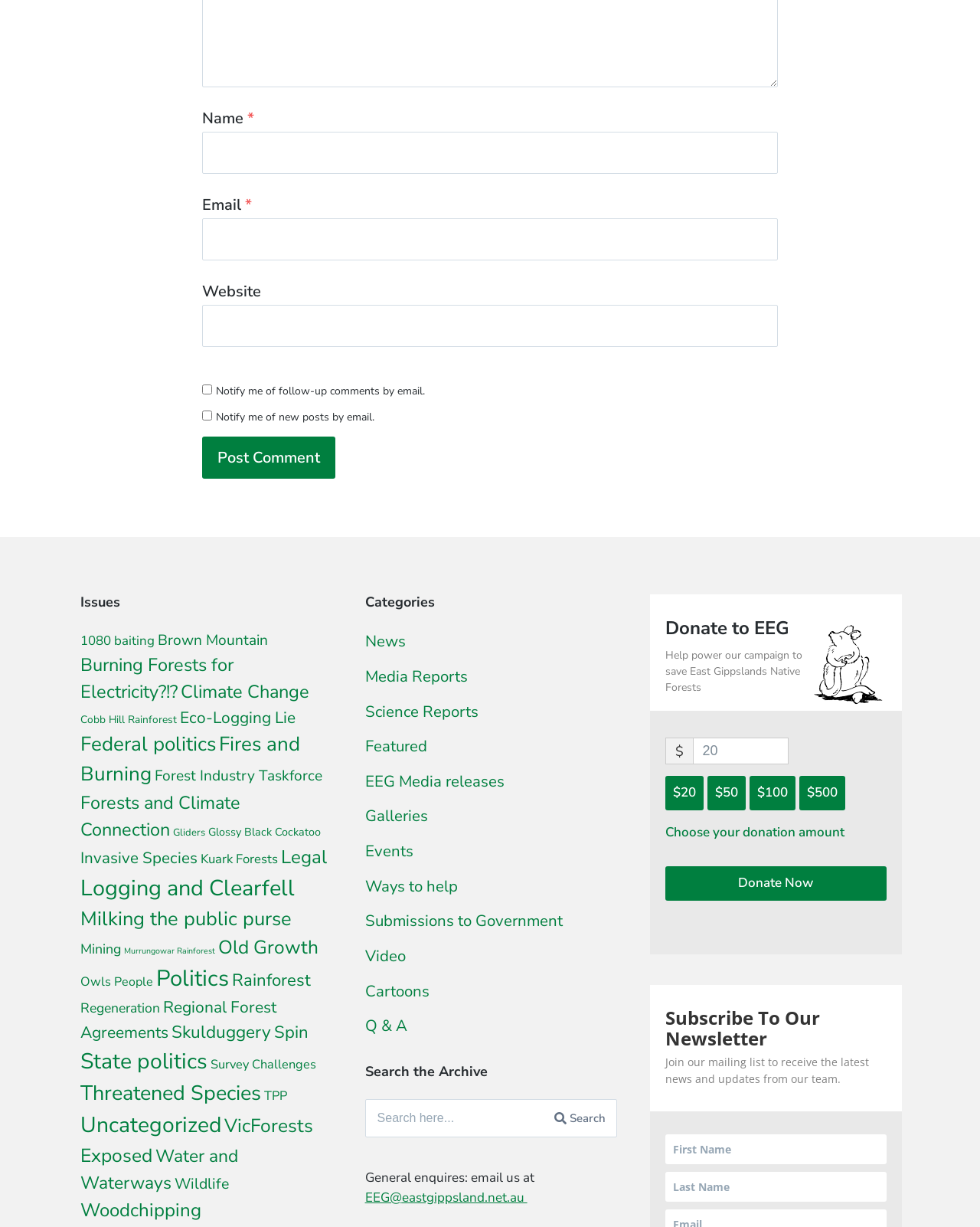Please find the bounding box coordinates of the section that needs to be clicked to achieve this instruction: "Search for:".

[0.372, 0.896, 0.629, 0.927]